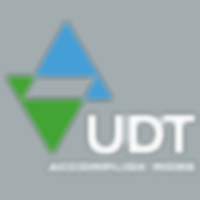What is written below the brand name in the logo?
Please provide a single word or phrase based on the screenshot.

Tagline